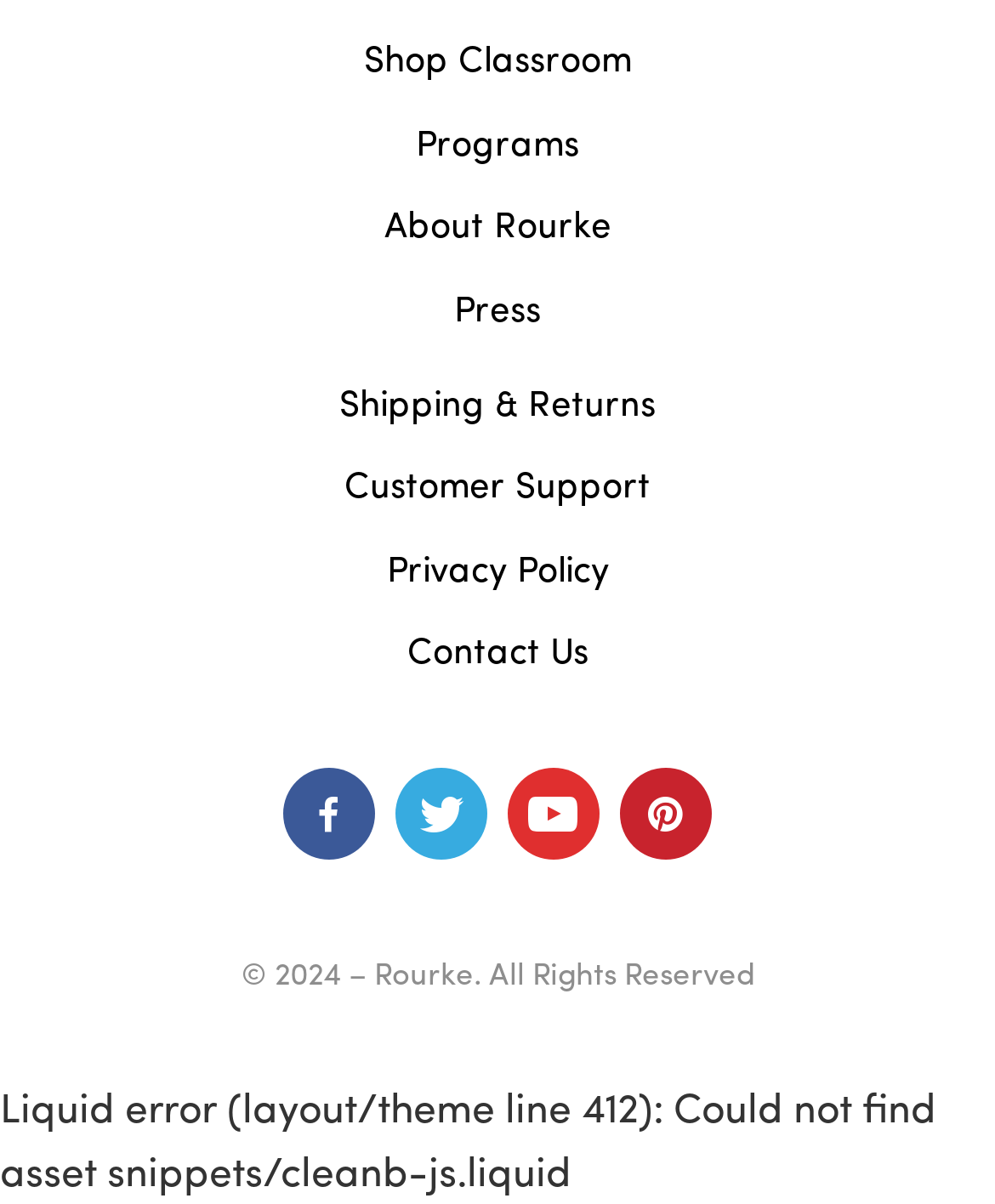How many social media links are present?
Use the information from the image to give a detailed answer to the question.

There are four social media links present at the bottom of the page, which are Facebook, Twitter, Youtube, and Pinterest.